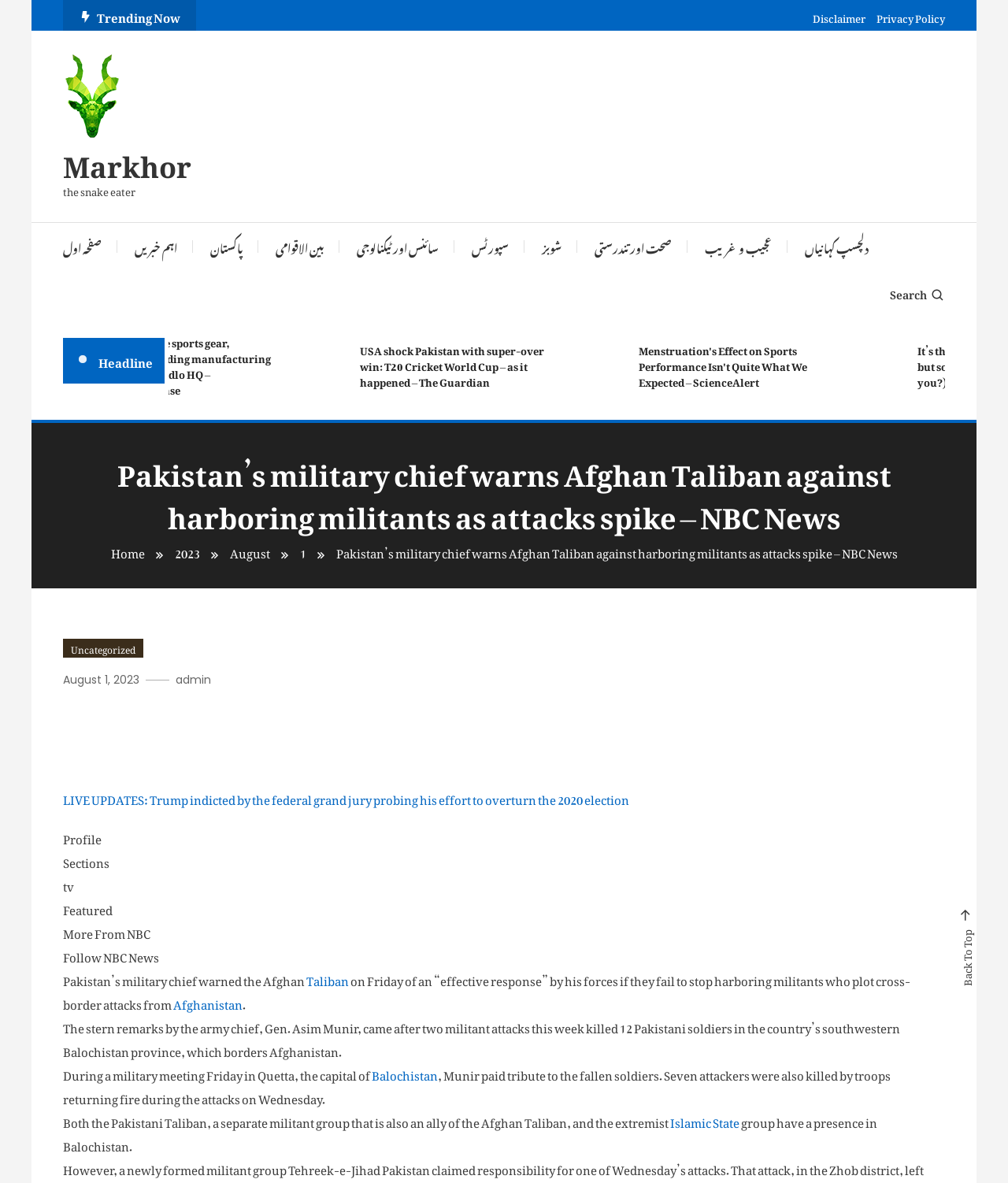What is the name of the Pakistani military chief?
Provide a detailed answer to the question using information from the image.

I found the answer by reading the article content, specifically the sentence 'The stern remarks by the army chief, Gen. Asim Munir, came after two militant attacks this week killed 12 Pakistani soldiers in the country’s southwestern Balochistan province, which borders Afghanistan.'